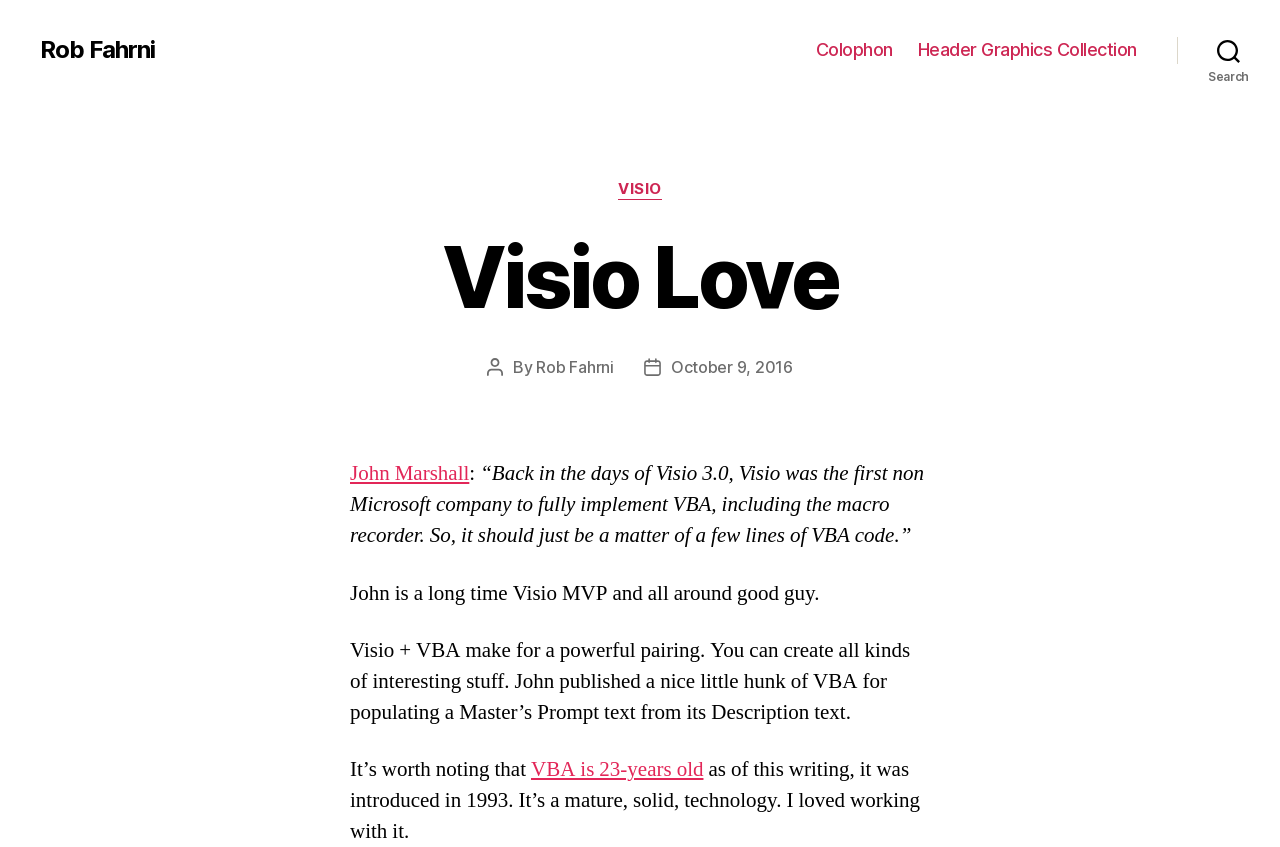Can you identify the bounding box coordinates of the clickable region needed to carry out this instruction: 'View April 2014'? The coordinates should be four float numbers within the range of 0 to 1, stated as [left, top, right, bottom].

None